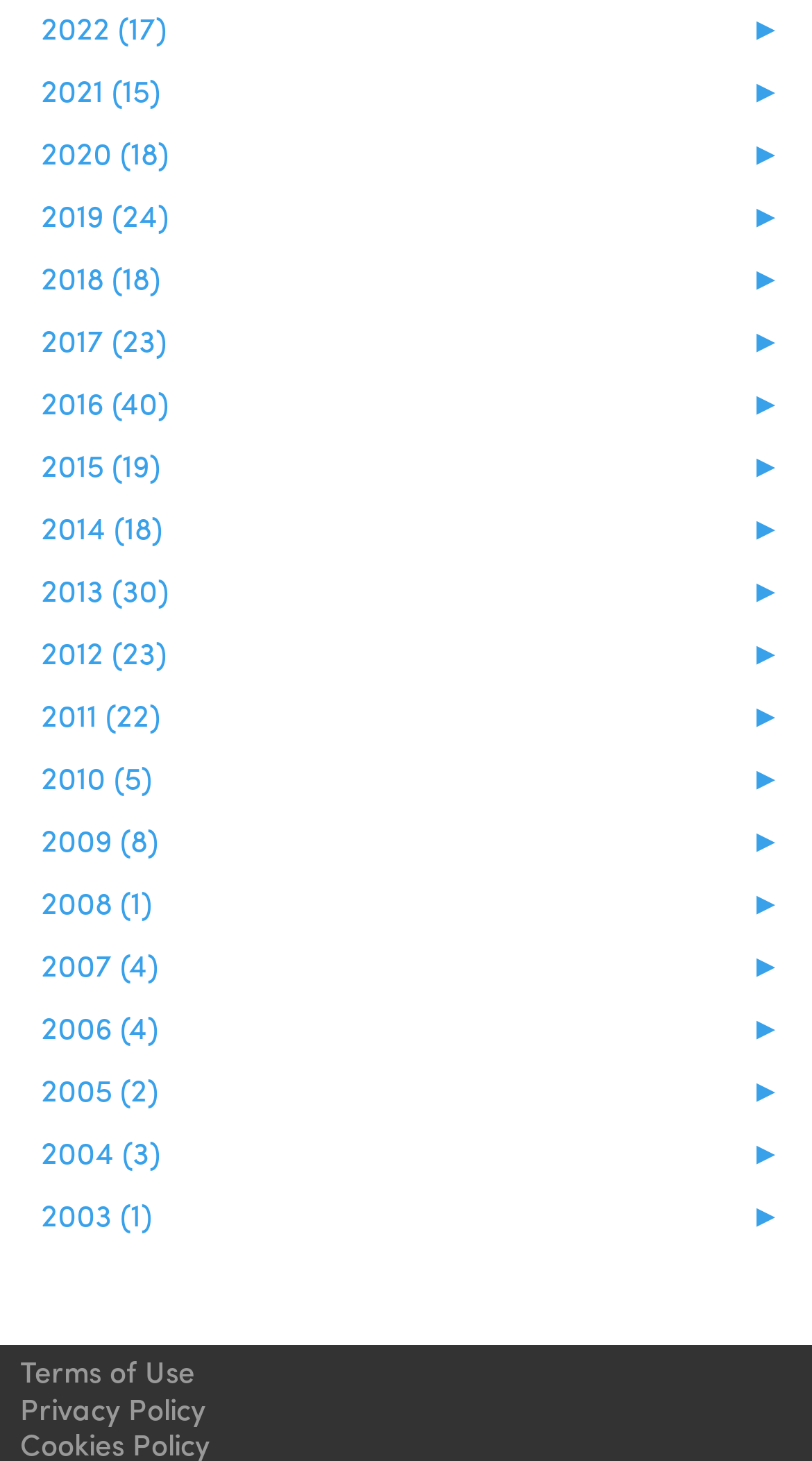Using details from the image, please answer the following question comprehensively:
What is the year with the most links?

I looked at the links that start with '►' and have a year in parentheses, and the year with the most links is 2016, which has 40 links.